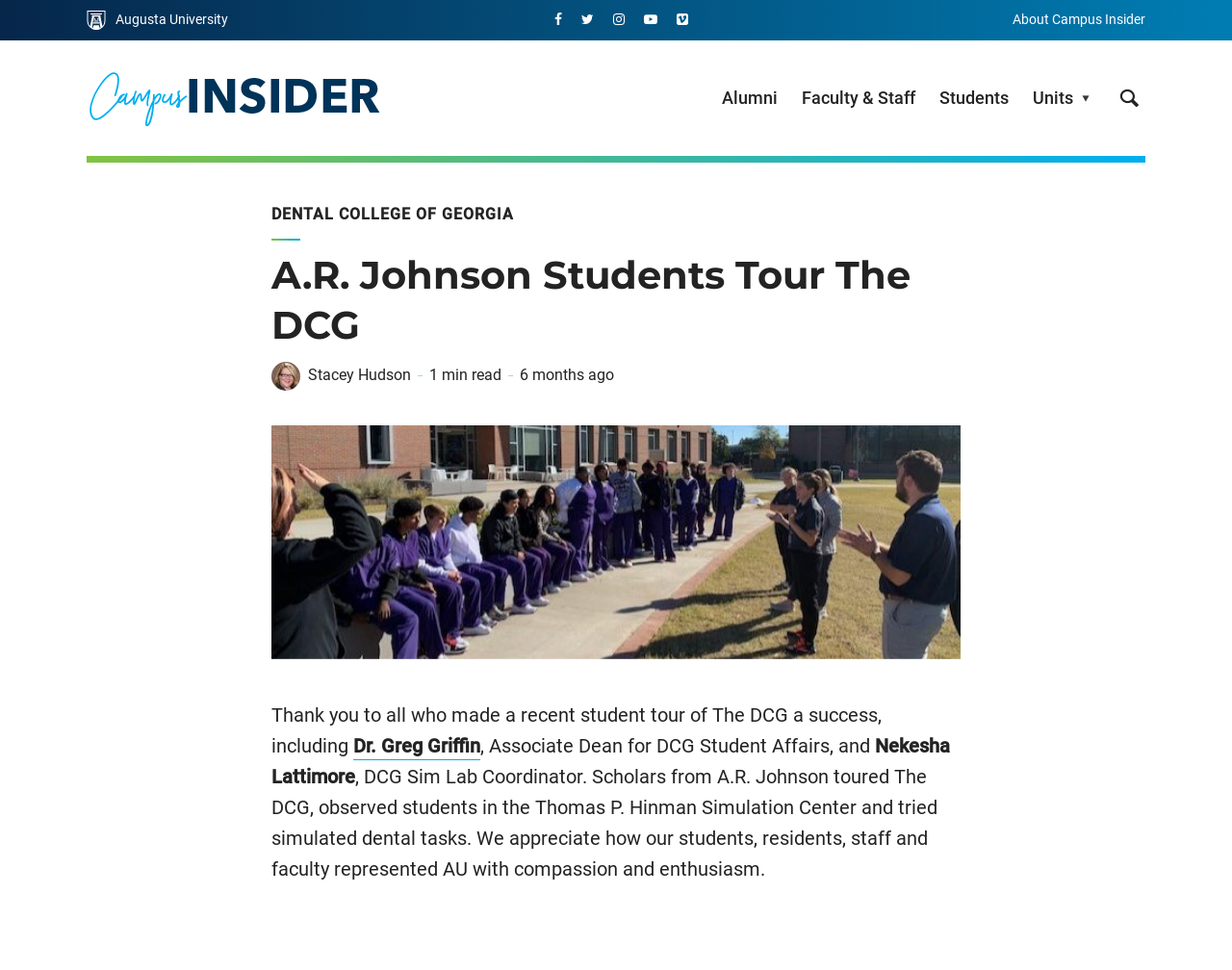When was the article published?
Answer the question with as much detail as possible.

The question can be answered by looking at the text content of the webpage, specifically the text '6 months ago' which indicates when the article was published.